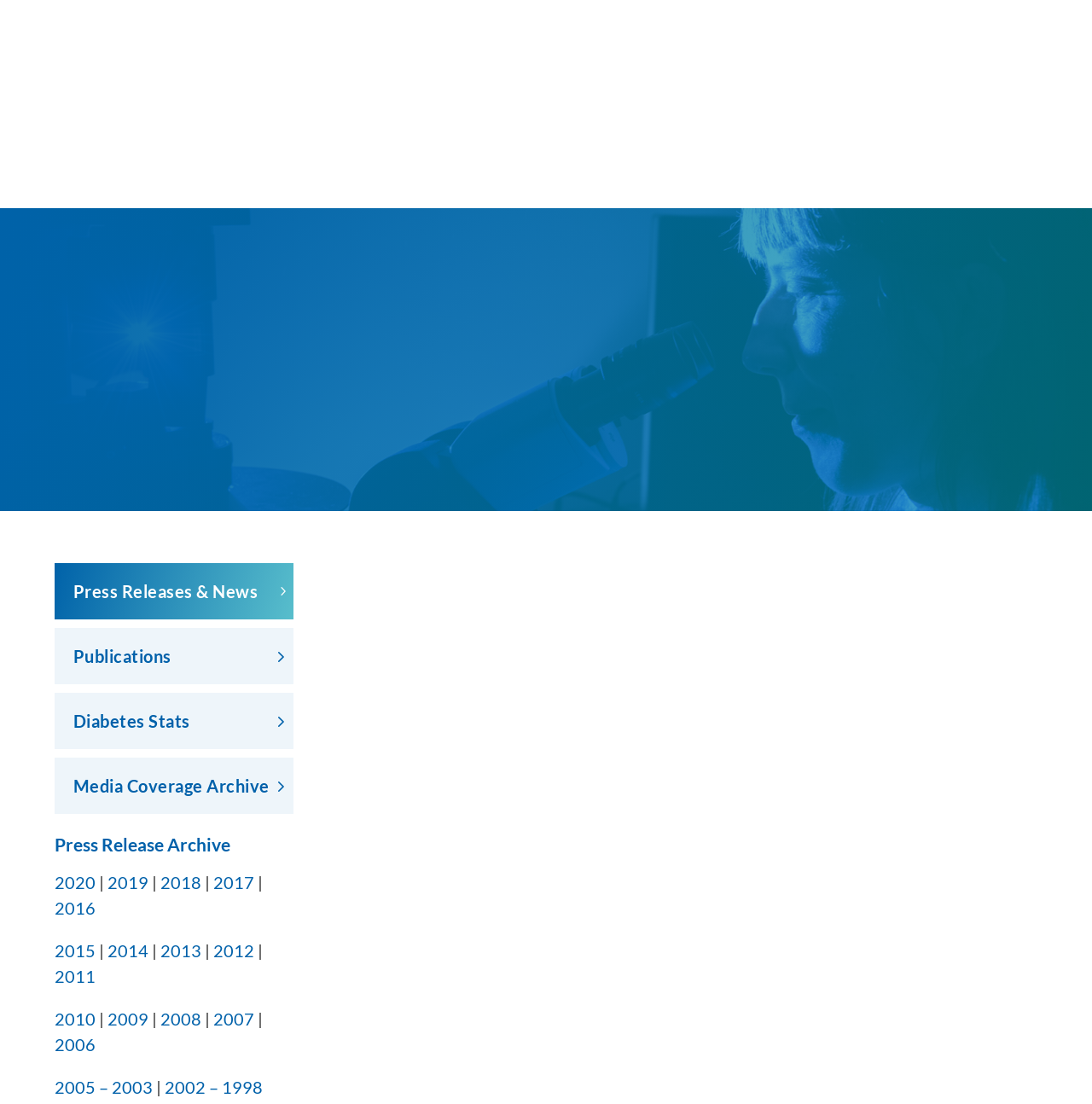Give a succinct answer to this question in a single word or phrase: 
How many years has DRIF earned the highest rating?

three